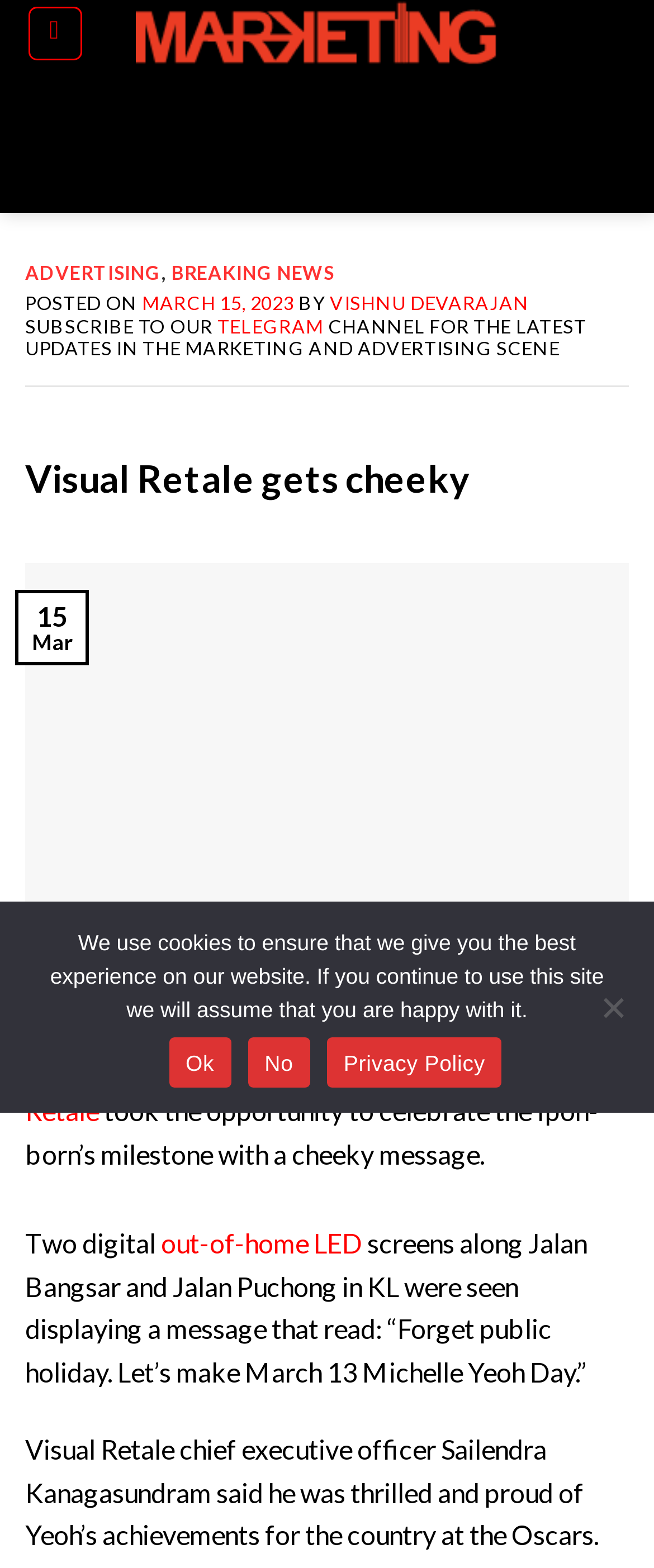Locate the UI element described by Vishnu Devarajan in the provided webpage screenshot. Return the bounding box coordinates in the format (top-left x, top-left y, bottom-right x, bottom-right y), ensuring all values are between 0 and 1.

[0.504, 0.186, 0.809, 0.2]